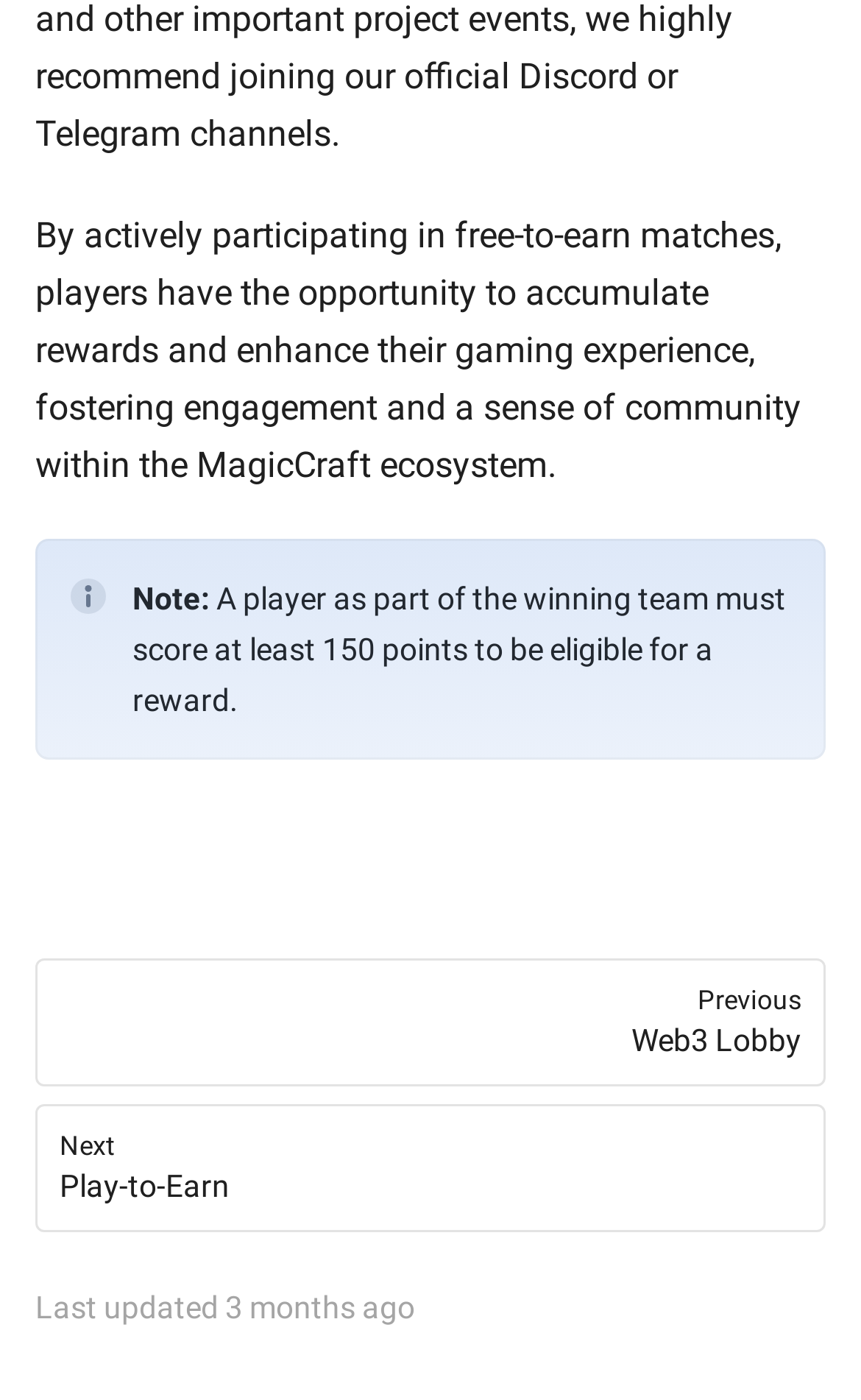What is the minimum score required to be eligible for a reward?
Look at the screenshot and respond with a single word or phrase.

150 points